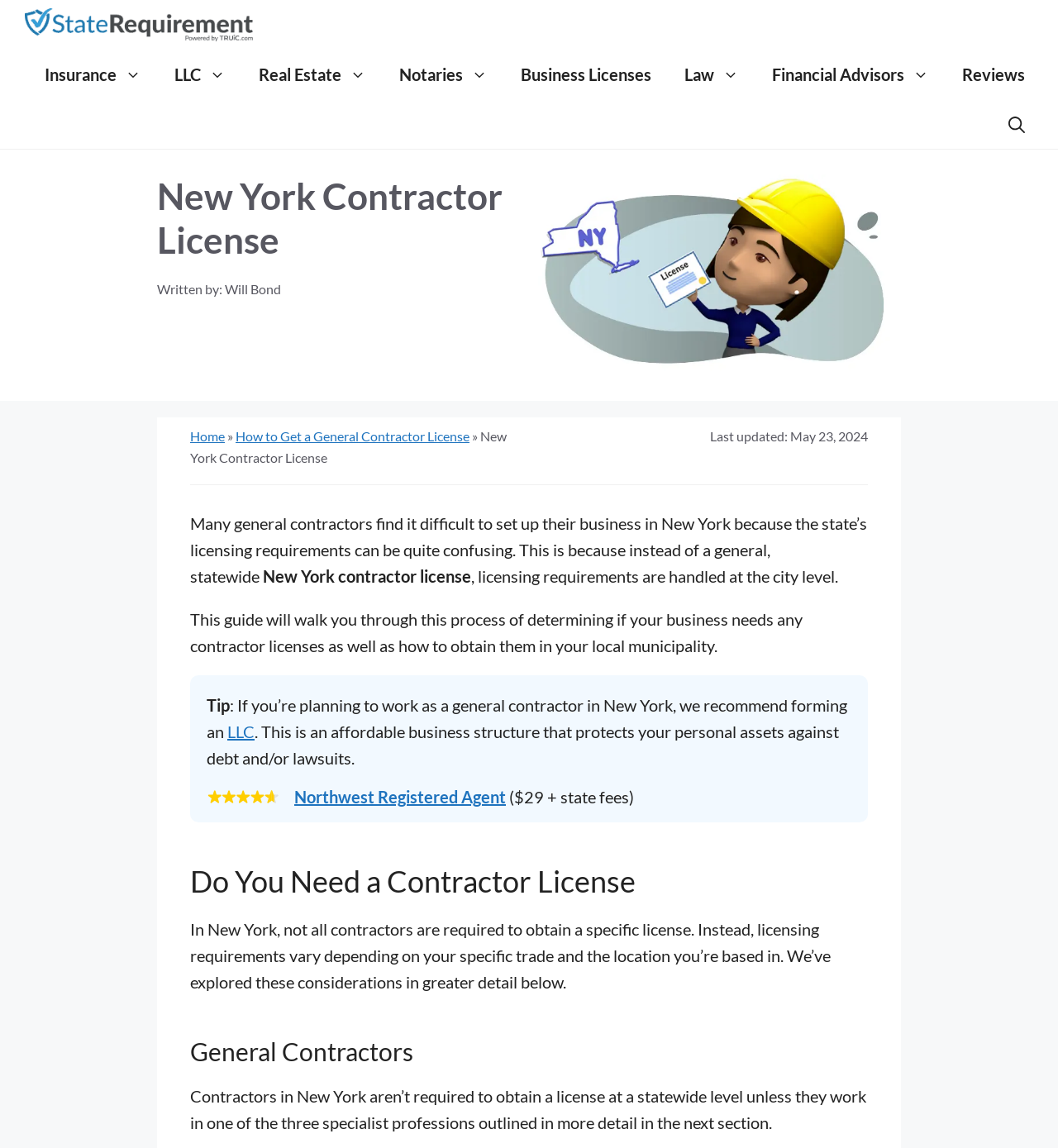Find the bounding box coordinates of the element I should click to carry out the following instruction: "Open the search bar".

[0.938, 0.086, 0.984, 0.13]